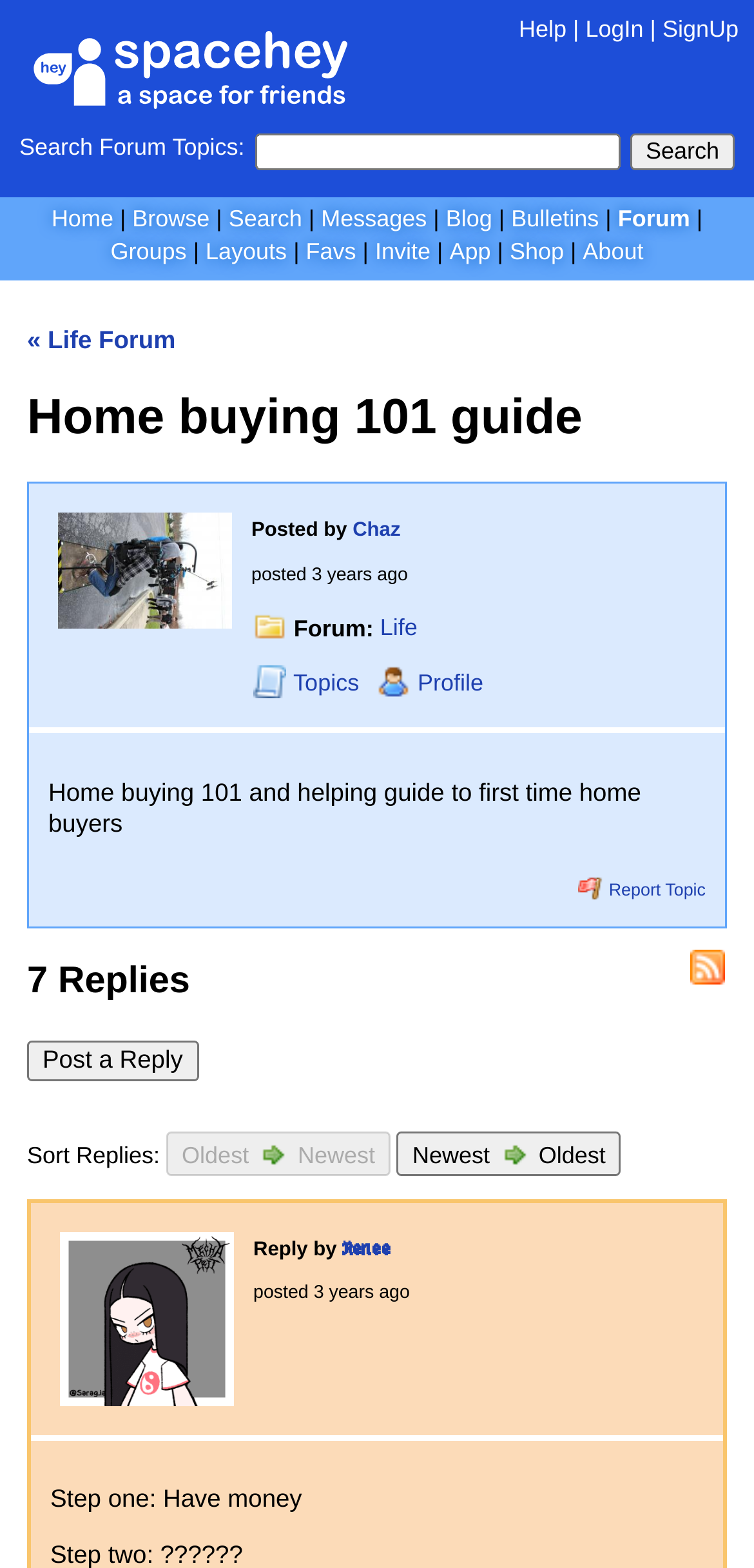Who posted the forum topic?
Please give a detailed and elaborate answer to the question based on the image.

The author of the forum topic can be identified by reading the heading 'Posted by Chaz' and the link 'Chaz'.